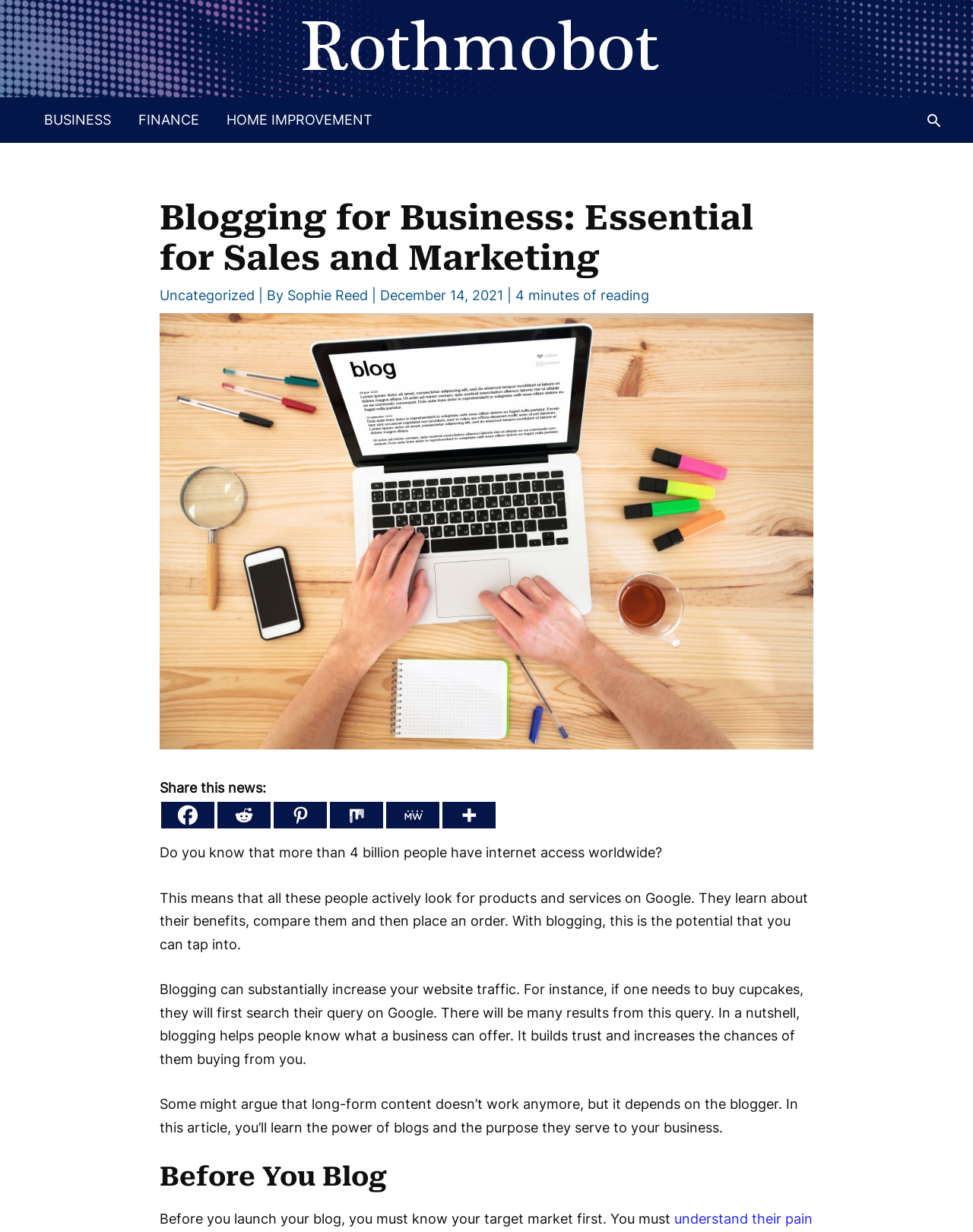From the image, can you give a detailed response to the question below:
What is the first step before launching a blog?

I found the first step before launching a blog by reading the text 'Before you launch your blog, you must know your target market first.' which indicates that understanding the target market is the initial step in creating a successful blog.